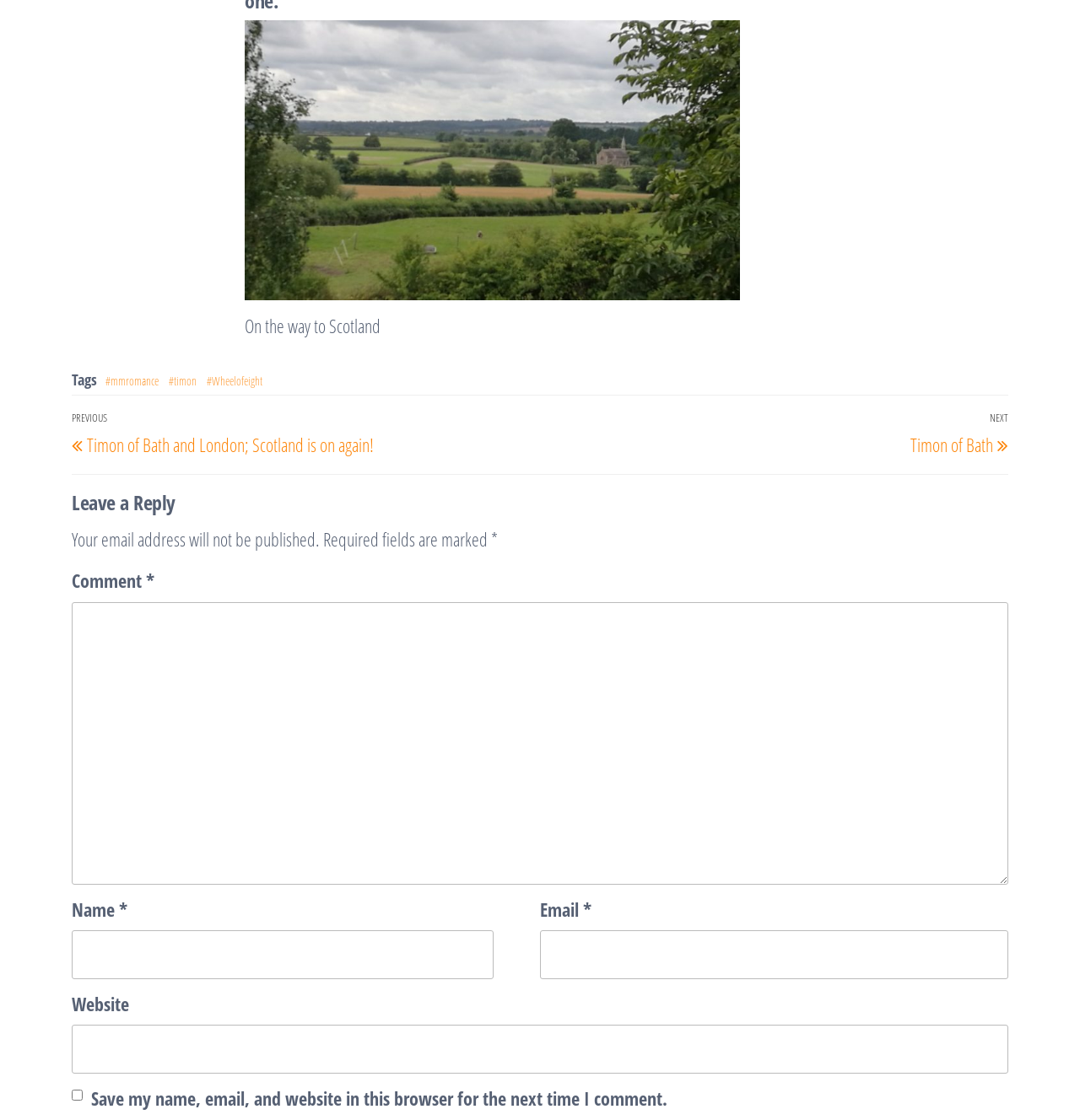Locate the bounding box coordinates of the element I should click to achieve the following instruction: "Click on the '#mmromance' tag".

[0.098, 0.333, 0.147, 0.347]